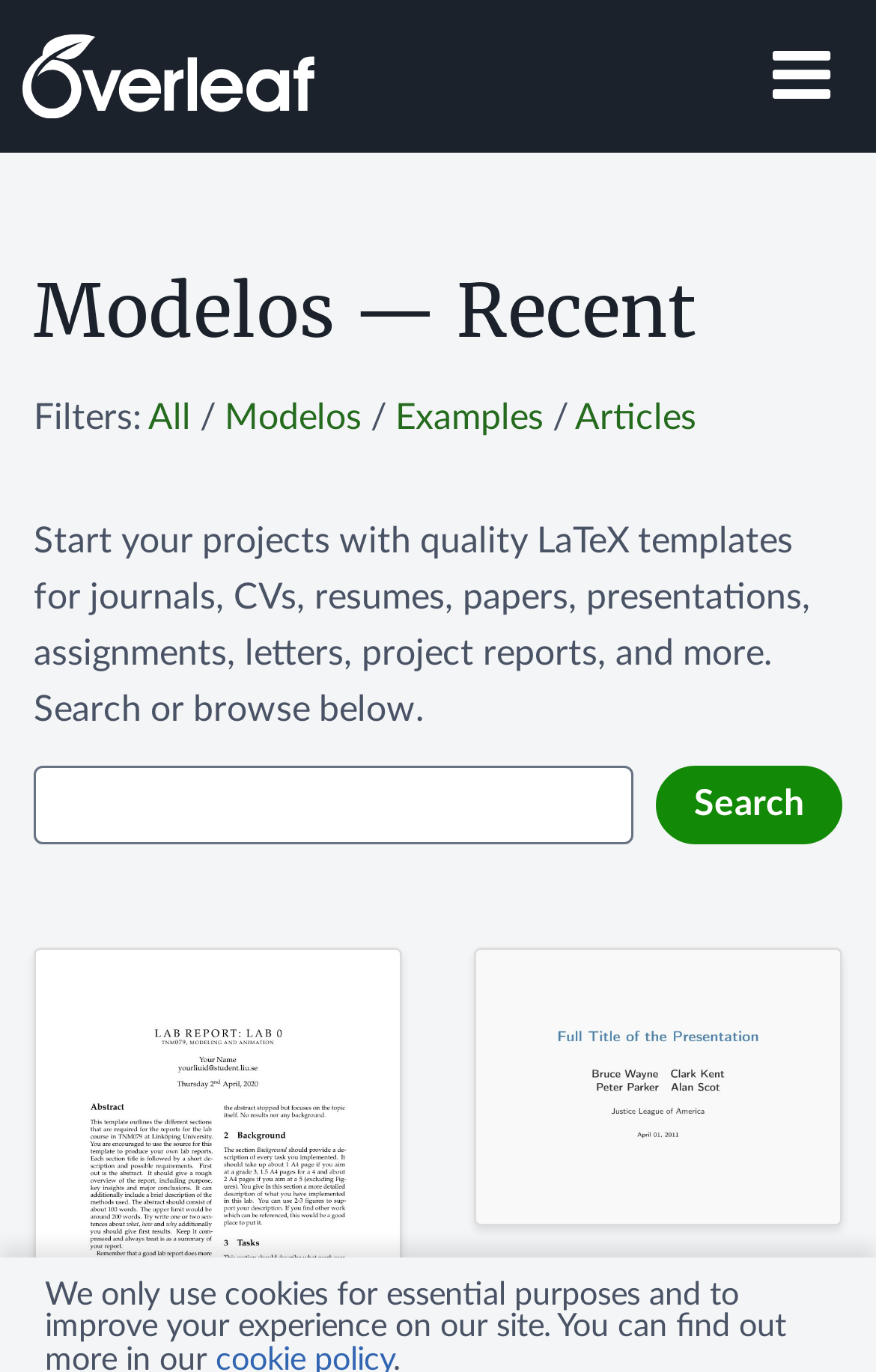Refer to the image and offer a detailed explanation in response to the question: What is the name of the first template displayed?

The first template displayed on the webpage is an image with a caption 'Mauclair's Leanprogress Beamer theme Mauclair's Leanprogress Beamer theme'. This suggests that it is a LaTeX template for a Beamer presentation.